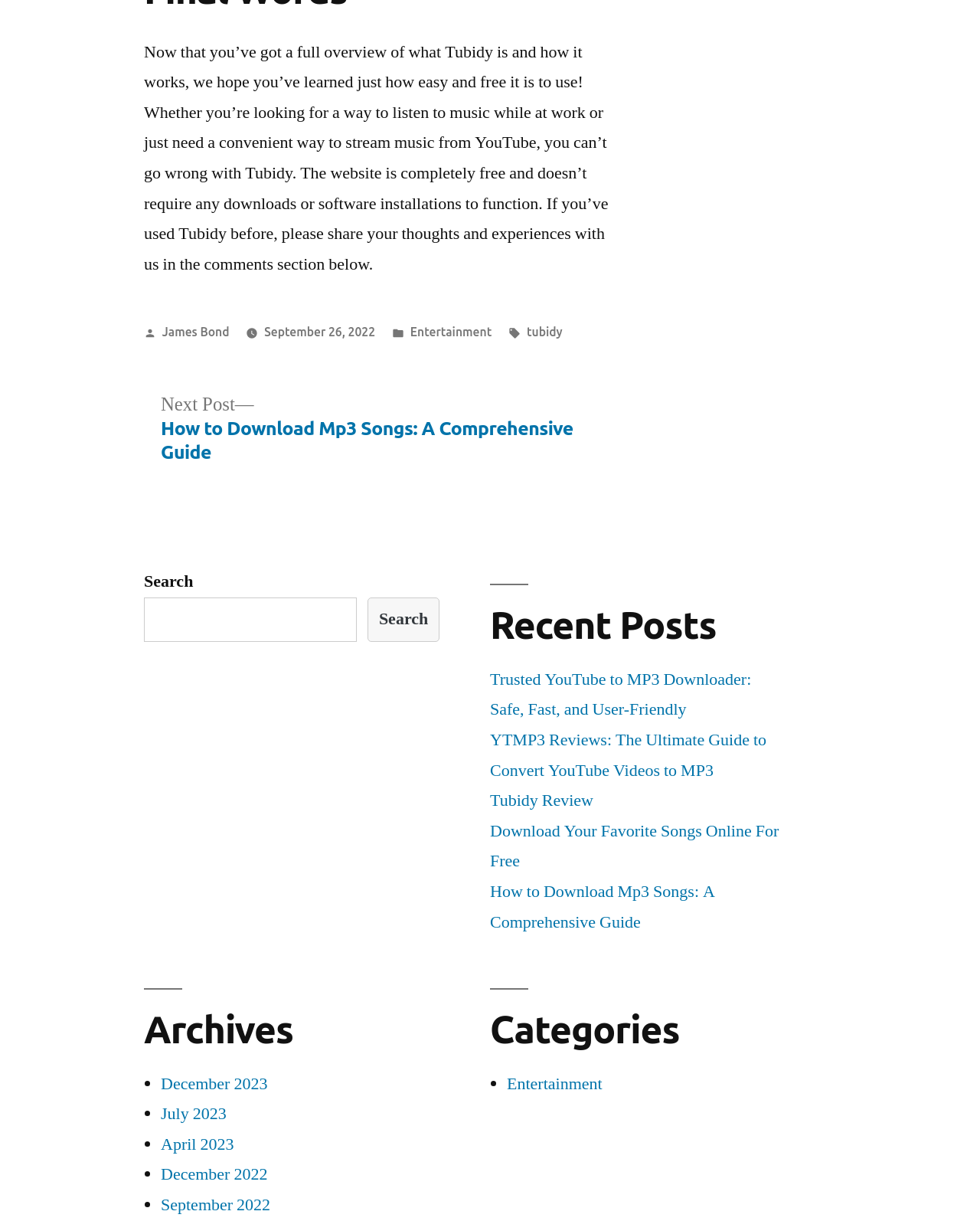Pinpoint the bounding box coordinates of the clickable area needed to execute the instruction: "Search for something". The coordinates should be specified as four float numbers between 0 and 1, i.e., [left, top, right, bottom].

[0.147, 0.489, 0.364, 0.526]